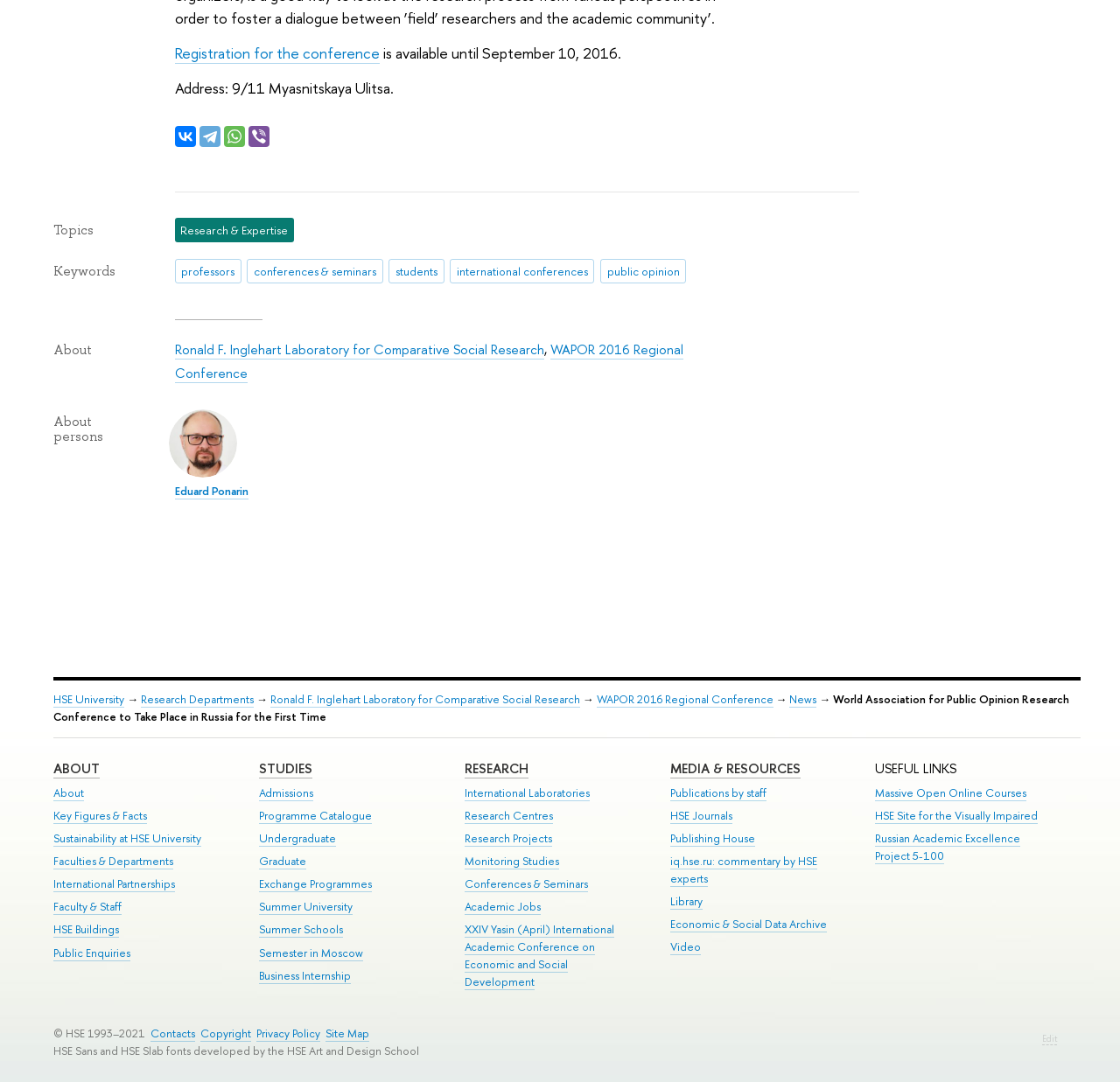Can you find the bounding box coordinates for the element that needs to be clicked to execute this instruction: "visit VKontakte"? The coordinates should be given as four float numbers between 0 and 1, i.e., [left, top, right, bottom].

[0.156, 0.116, 0.175, 0.136]